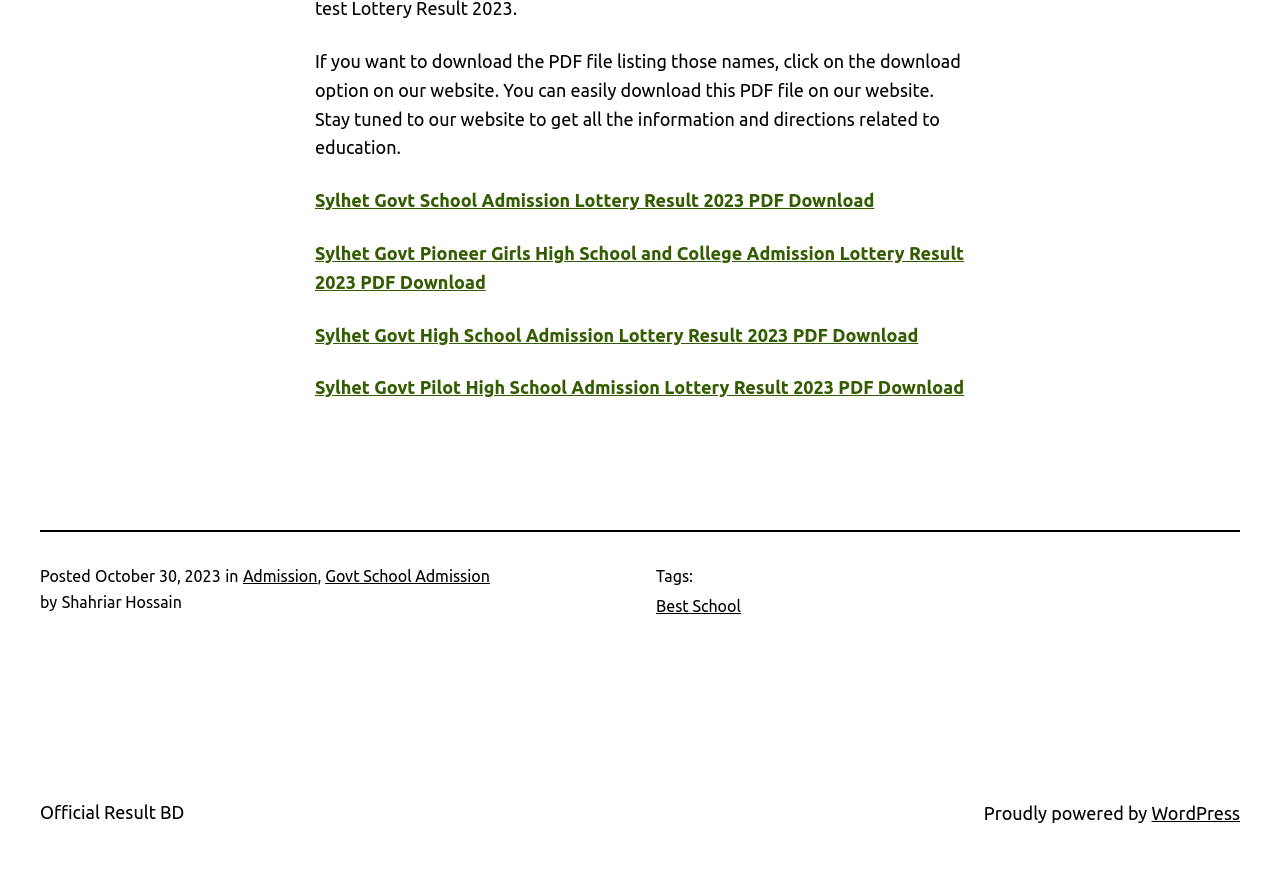How many links are there above the separator?
Please give a detailed answer to the question using the information shown in the image.

There are four links above the separator, which are 'Sylhet Govt School Admission Lottery Result 2023 PDF Download', 'Sylhet Govt Pioneer Girls High School and College Admission Lottery Result 2023 PDF Download', 'Sylhet Govt High School Admission Lottery Result 2023 PDF Download', and 'Sylhet Govt Pilot High School Admission Lottery Result 2023 PDF Download'.